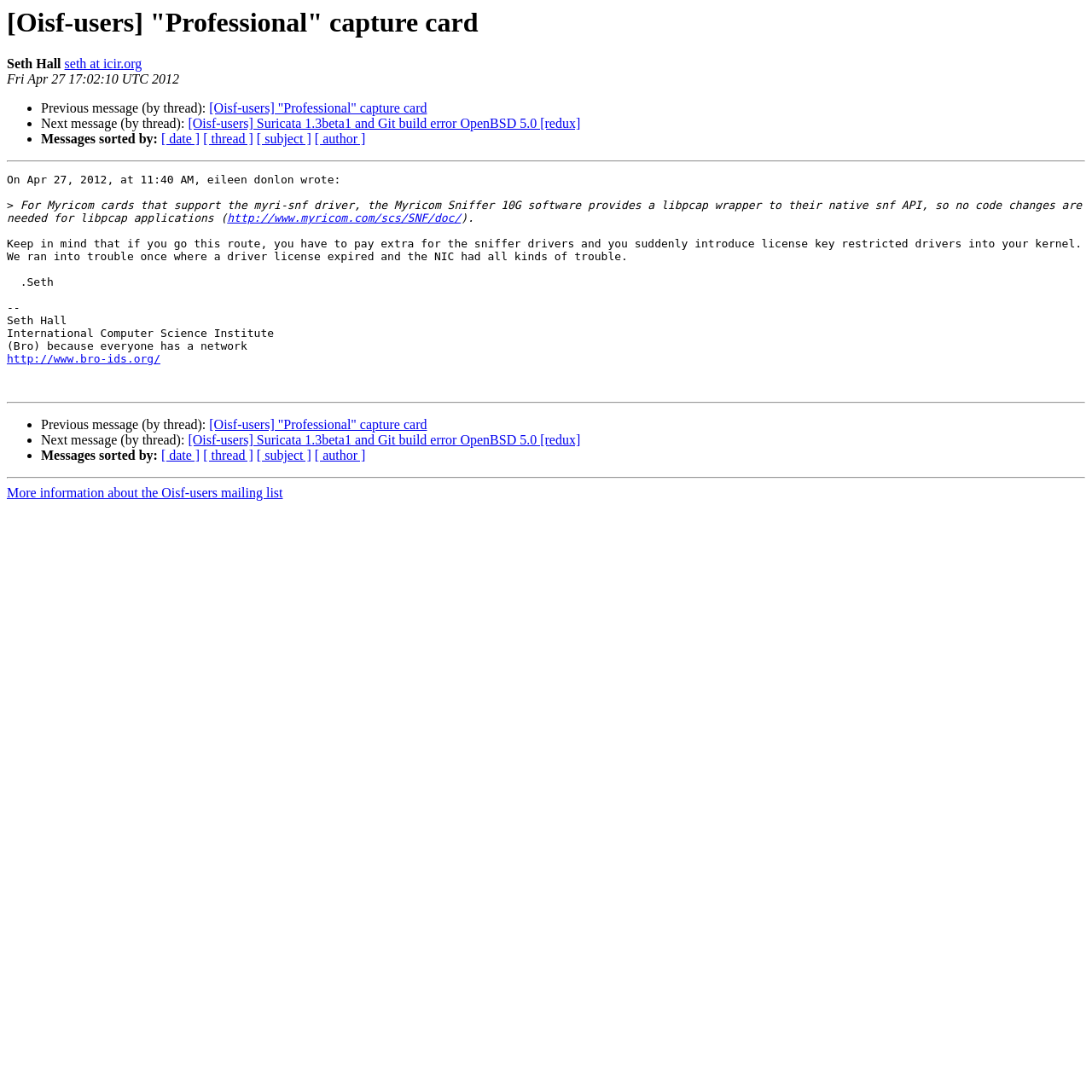What is the URL of the Myricom Sniffer 10G software documentation?
Deliver a detailed and extensive answer to the question.

I found the URL of the Myricom Sniffer 10G software documentation by looking at the link element 'http://www.myricom.com/scs/SNF/doc/' which is located in the message body, indicating that it is the URL of the documentation.